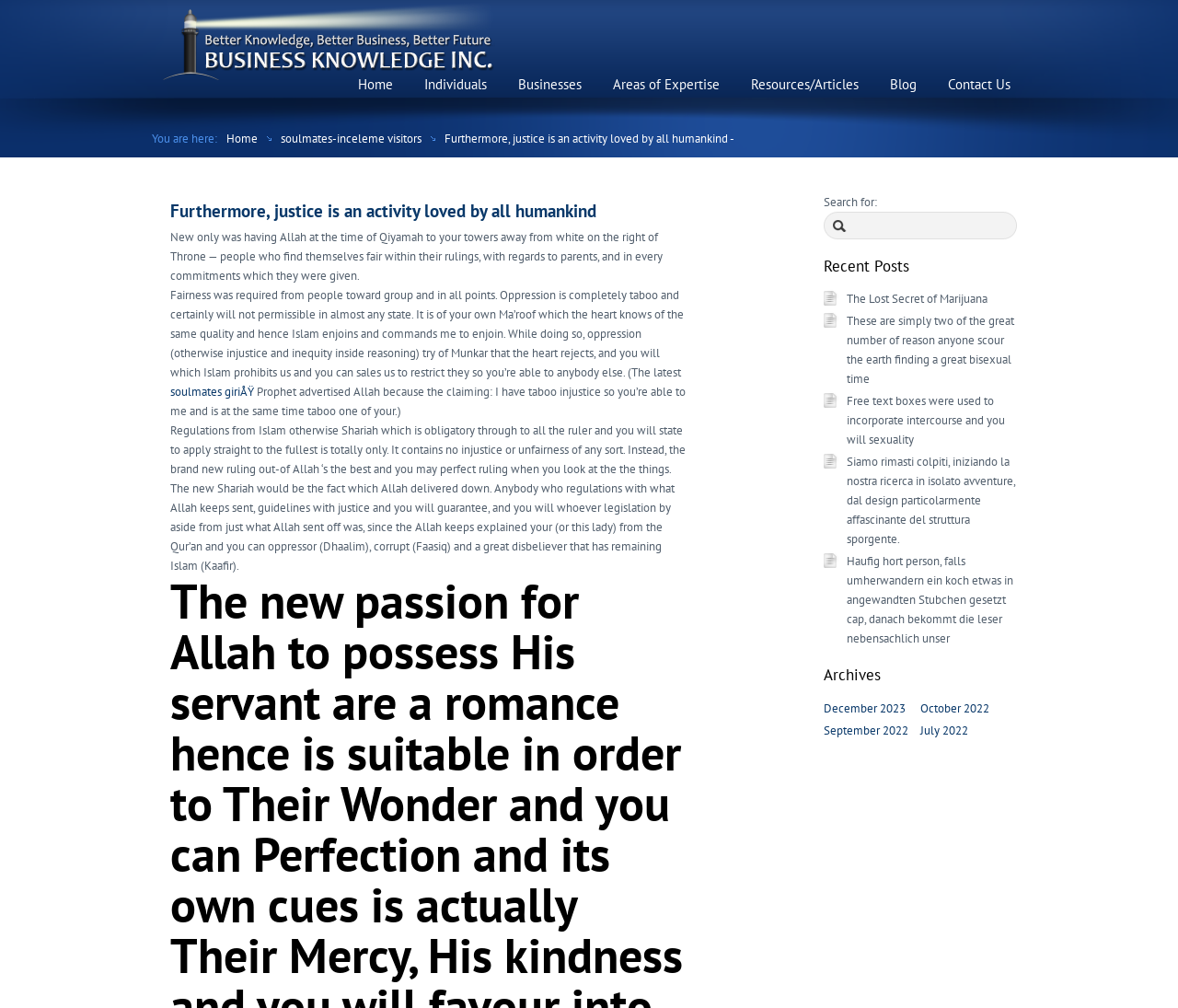Find the bounding box coordinates of the element I should click to carry out the following instruction: "Visit the next page".

None